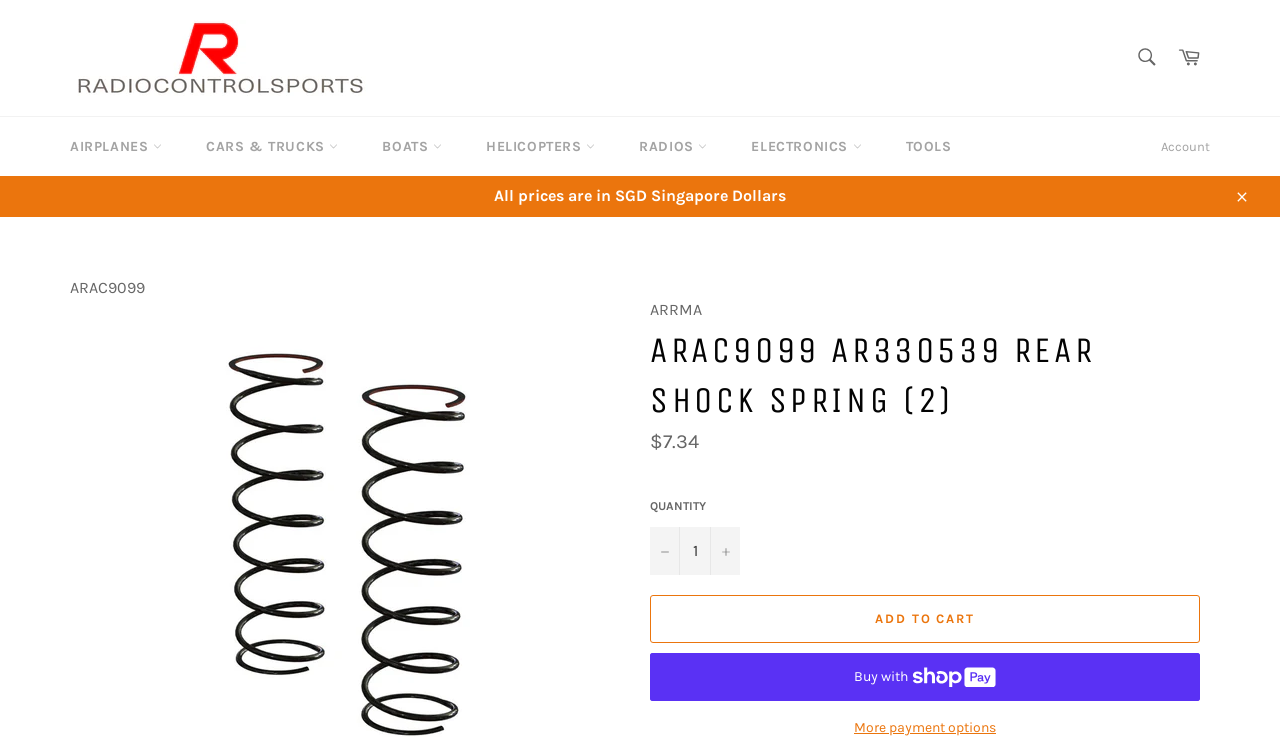Identify the bounding box coordinates of the part that should be clicked to carry out this instruction: "Increase item quantity by one".

[0.555, 0.715, 0.578, 0.78]